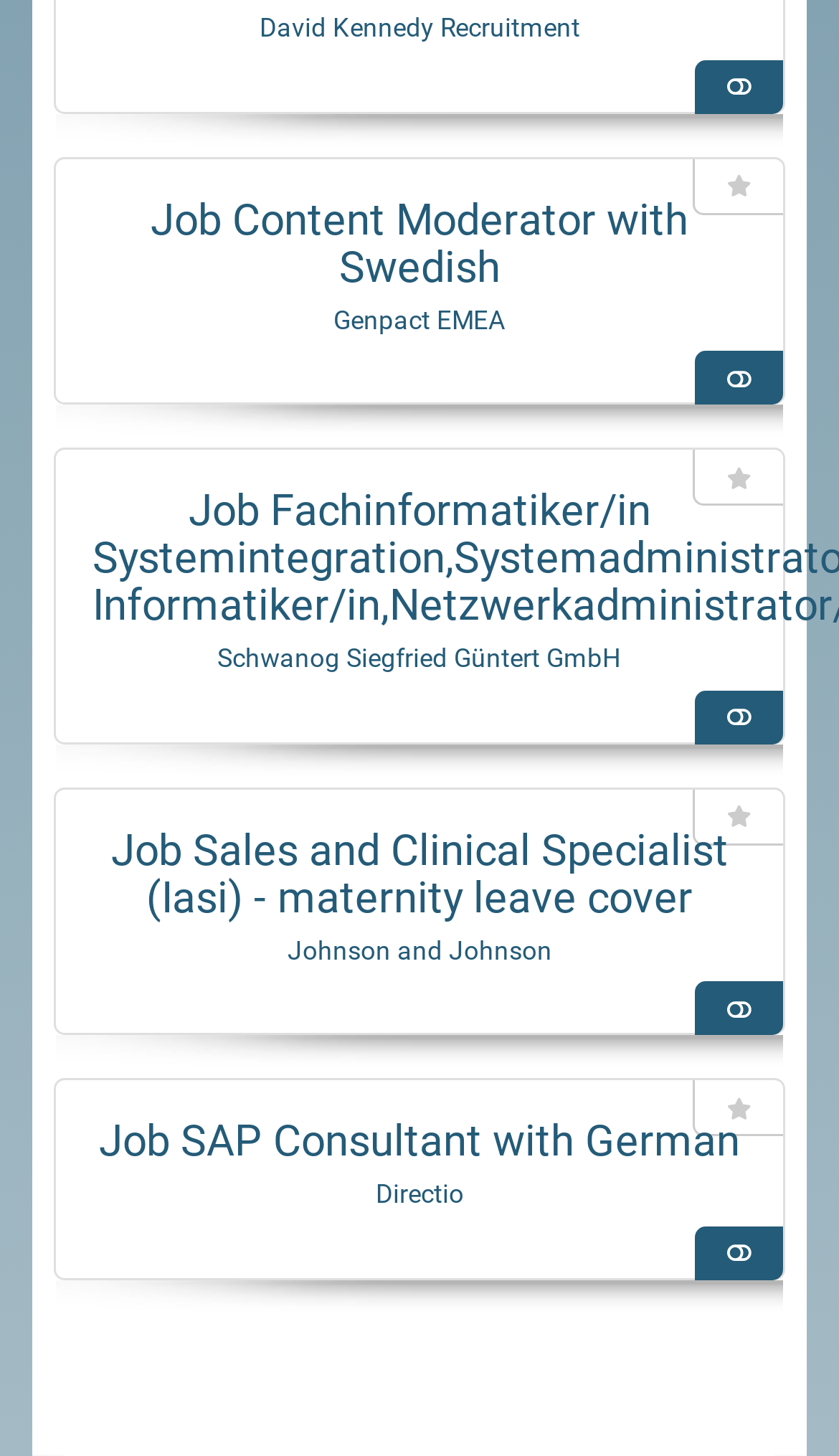Locate the bounding box coordinates of the element that should be clicked to execute the following instruction: "Visit the company website 'Genpact EMEA'".

[0.397, 0.209, 0.603, 0.23]